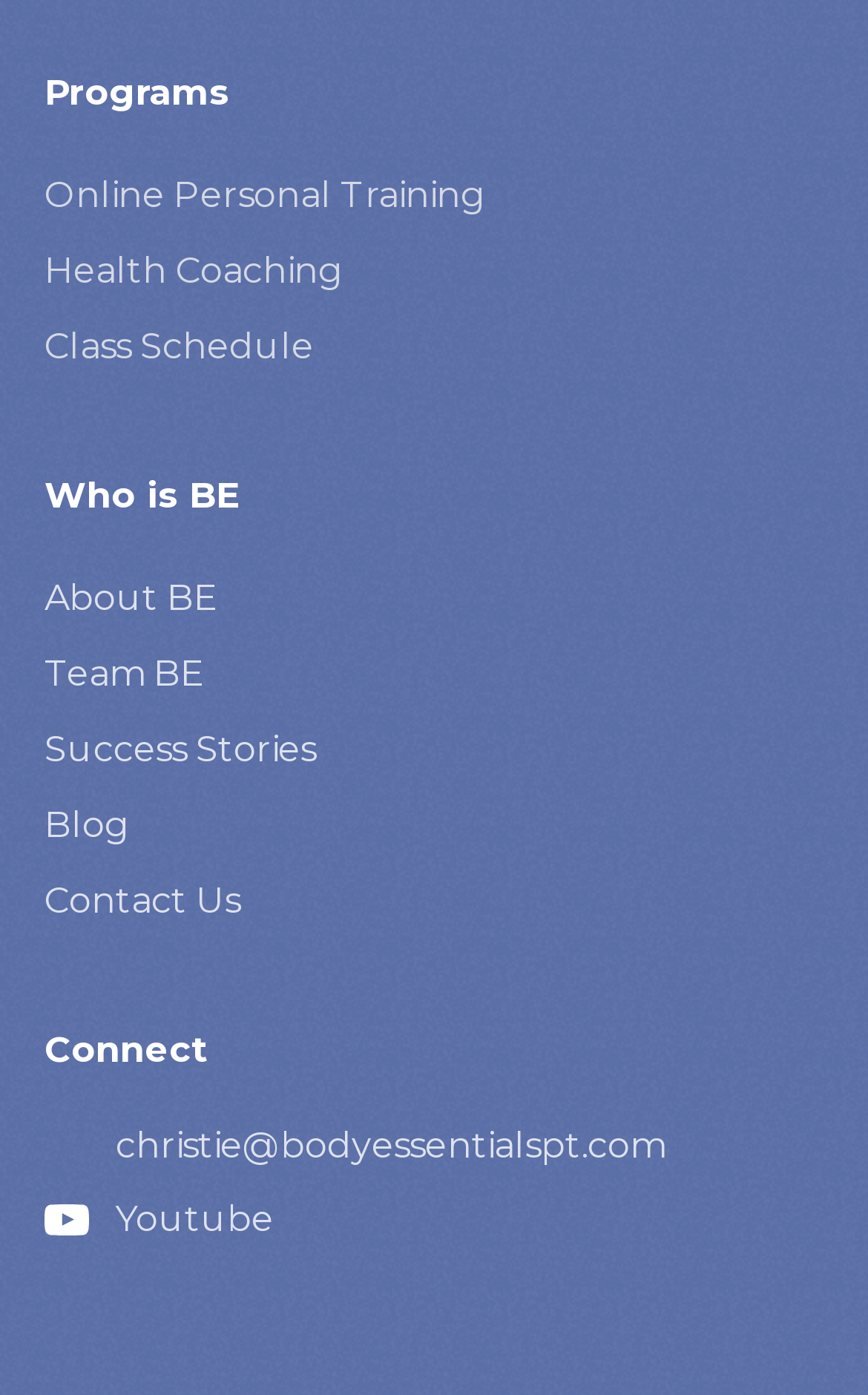Please provide a brief answer to the question using only one word or phrase: 
What is the main category of programs offered?

Personal Training